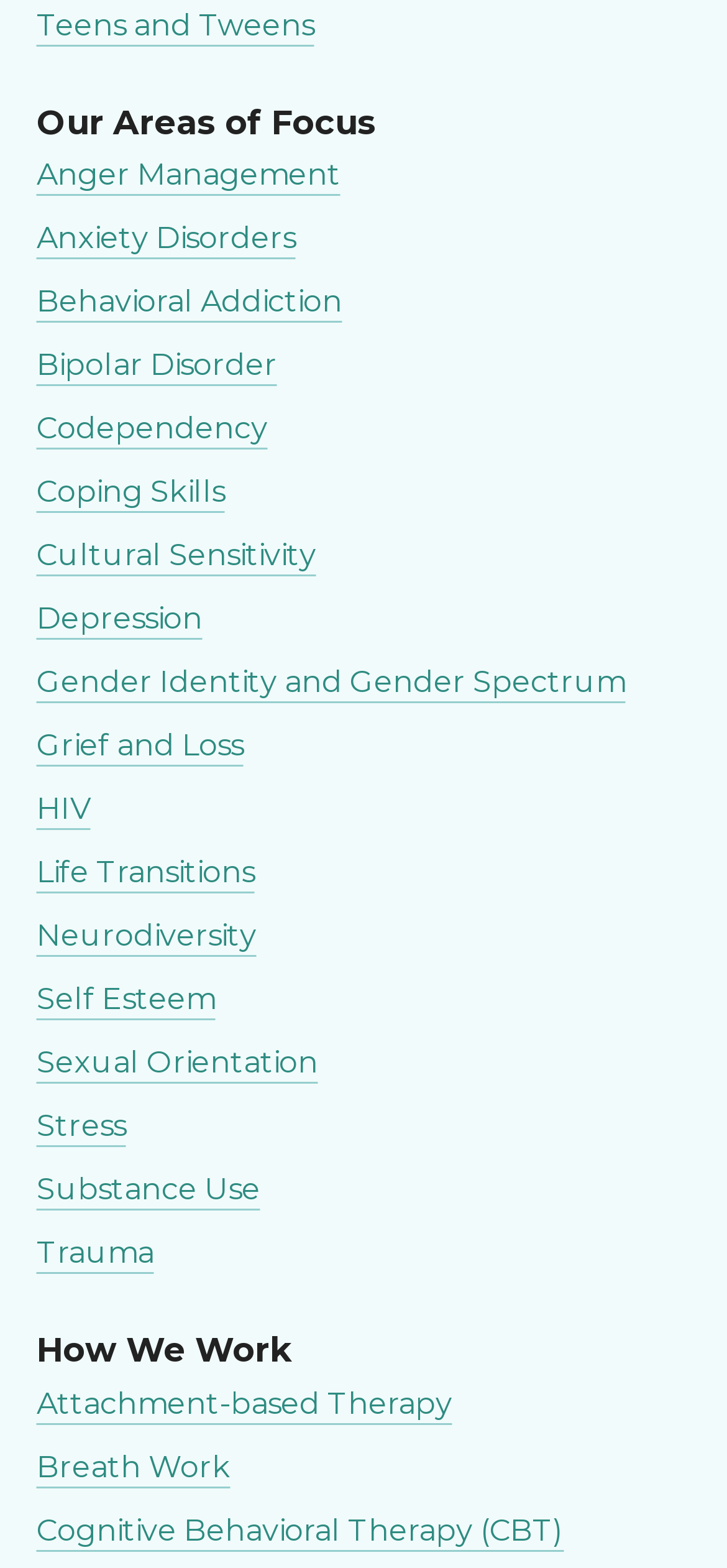How many therapy types are listed?
Please answer the question with as much detail as possible using the screenshot.

I counted the number of links under the 'How We Work' heading, and there are 3 links listed, which are 'Attachment-based Therapy', 'Breath Work', and 'Cognitive Behavioral Therapy (CBT)'.